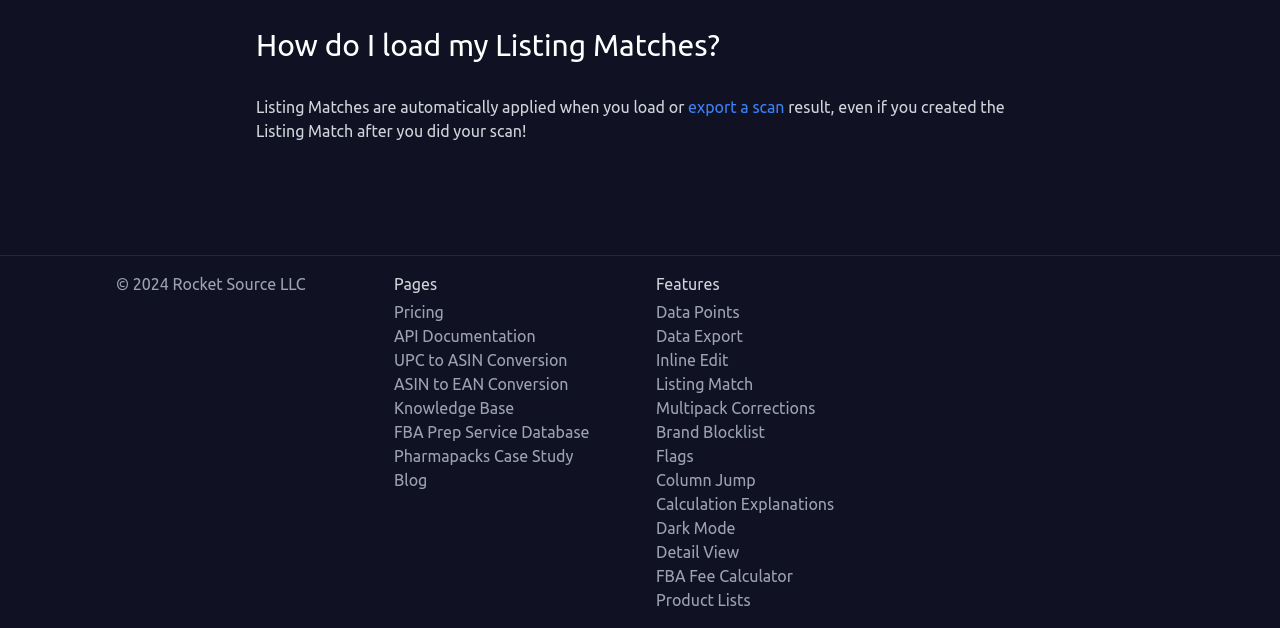Give the bounding box coordinates for the element described by: "Flags".

[0.512, 0.707, 0.705, 0.745]